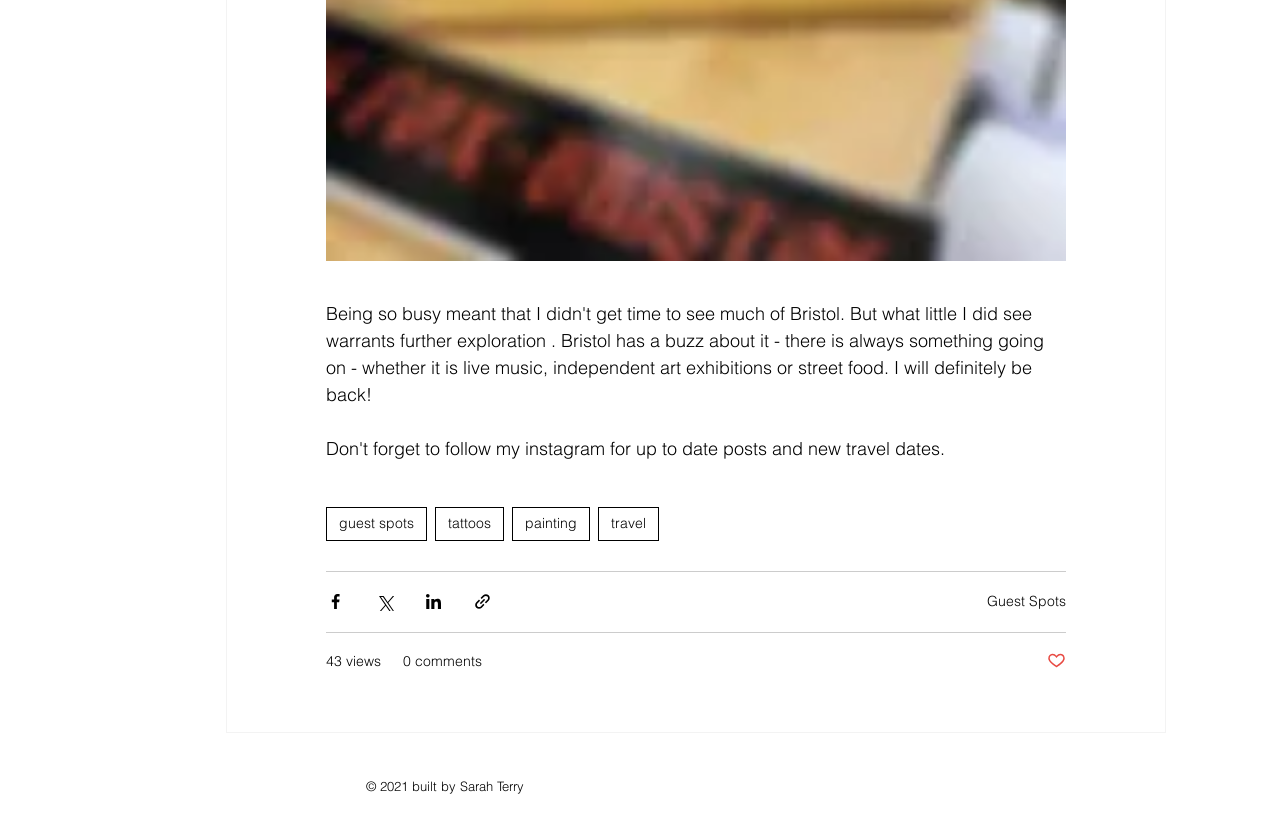Give the bounding box coordinates for the element described by: "tattoos".

[0.34, 0.62, 0.394, 0.661]